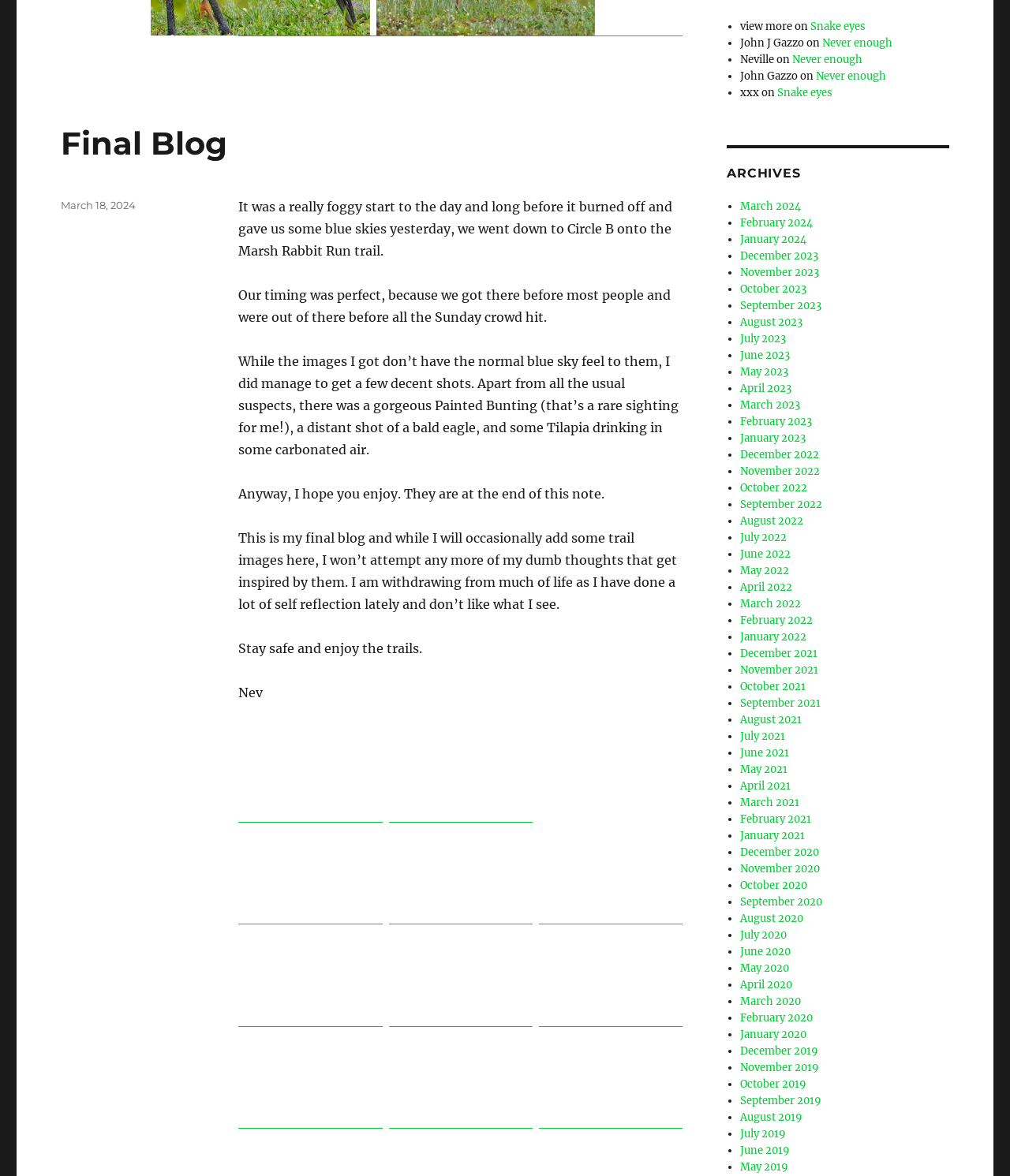Please identify the bounding box coordinates of the region to click in order to complete the task: "view archives". The coordinates must be four float numbers between 0 and 1, specified as [left, top, right, bottom].

[0.72, 0.14, 0.94, 0.154]